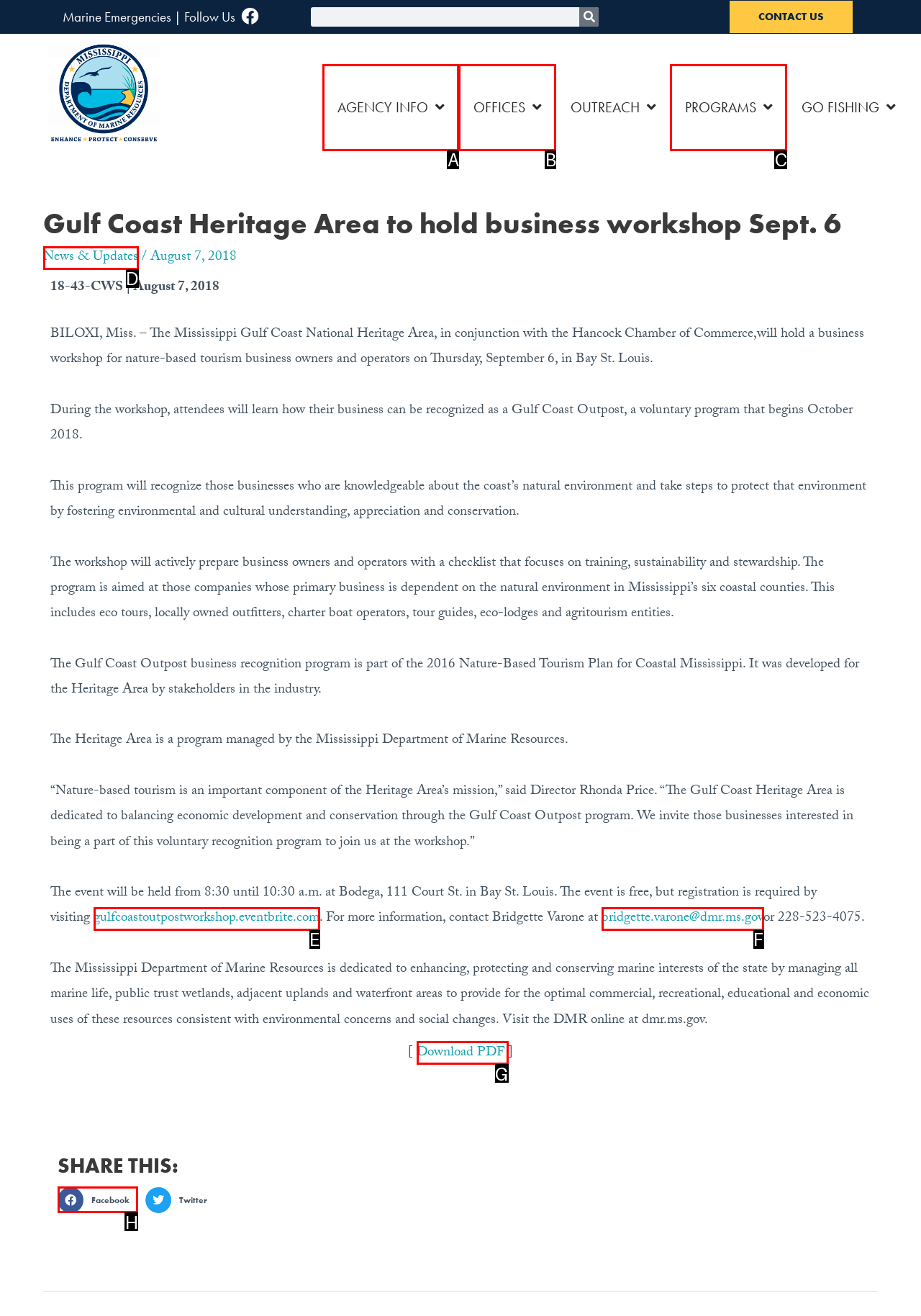Choose the option that best matches the description: AGENCY INFO
Indicate the letter of the matching option directly.

A